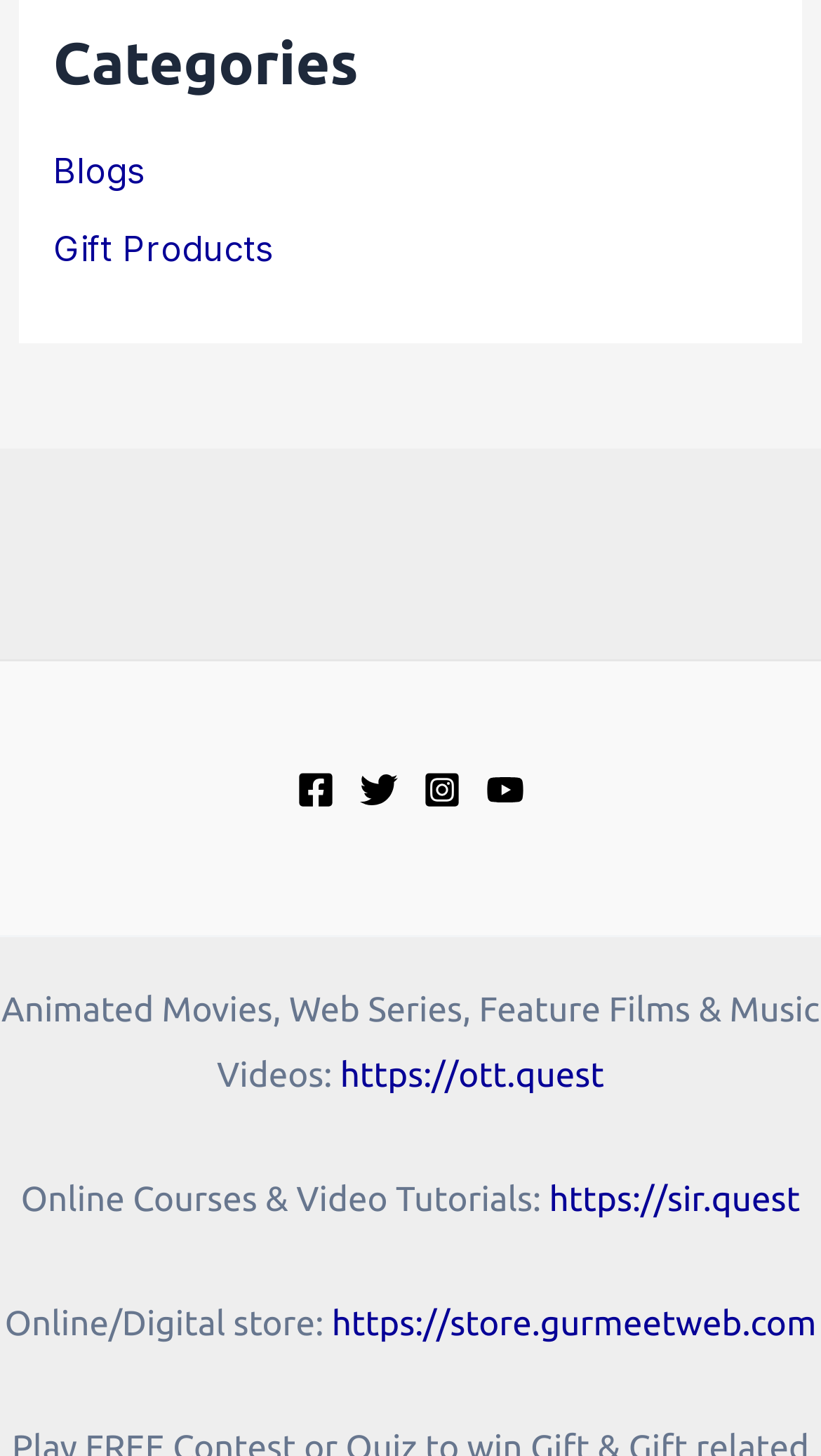What type of store is 'https://store.gurmeetweb.com'?
Give a detailed and exhaustive answer to the question.

The link 'https://store.gurmeetweb.com' is accompanied by the StaticText 'Online/Digital store:', indicating that this link is related to an online shopping platform or digital store.